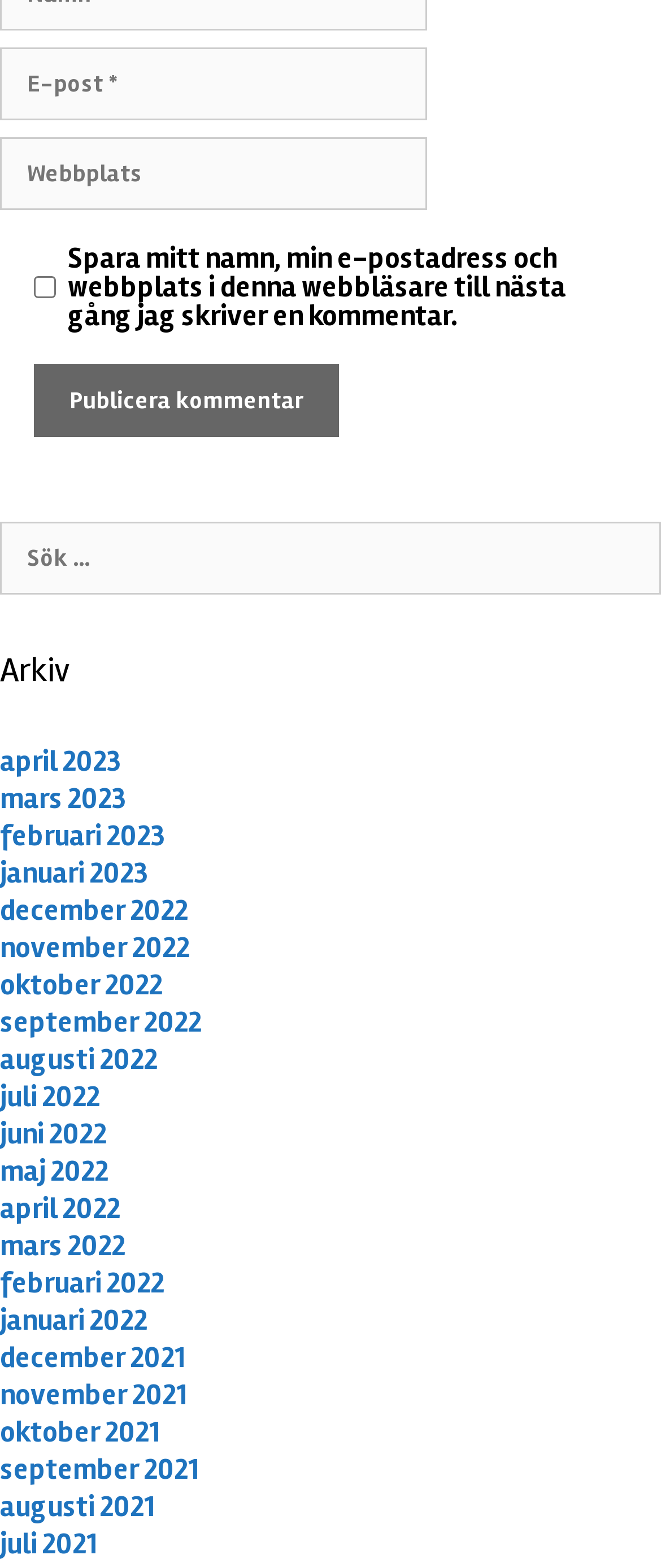Identify the bounding box coordinates of the region I need to click to complete this instruction: "Publish a comment".

[0.051, 0.232, 0.513, 0.278]